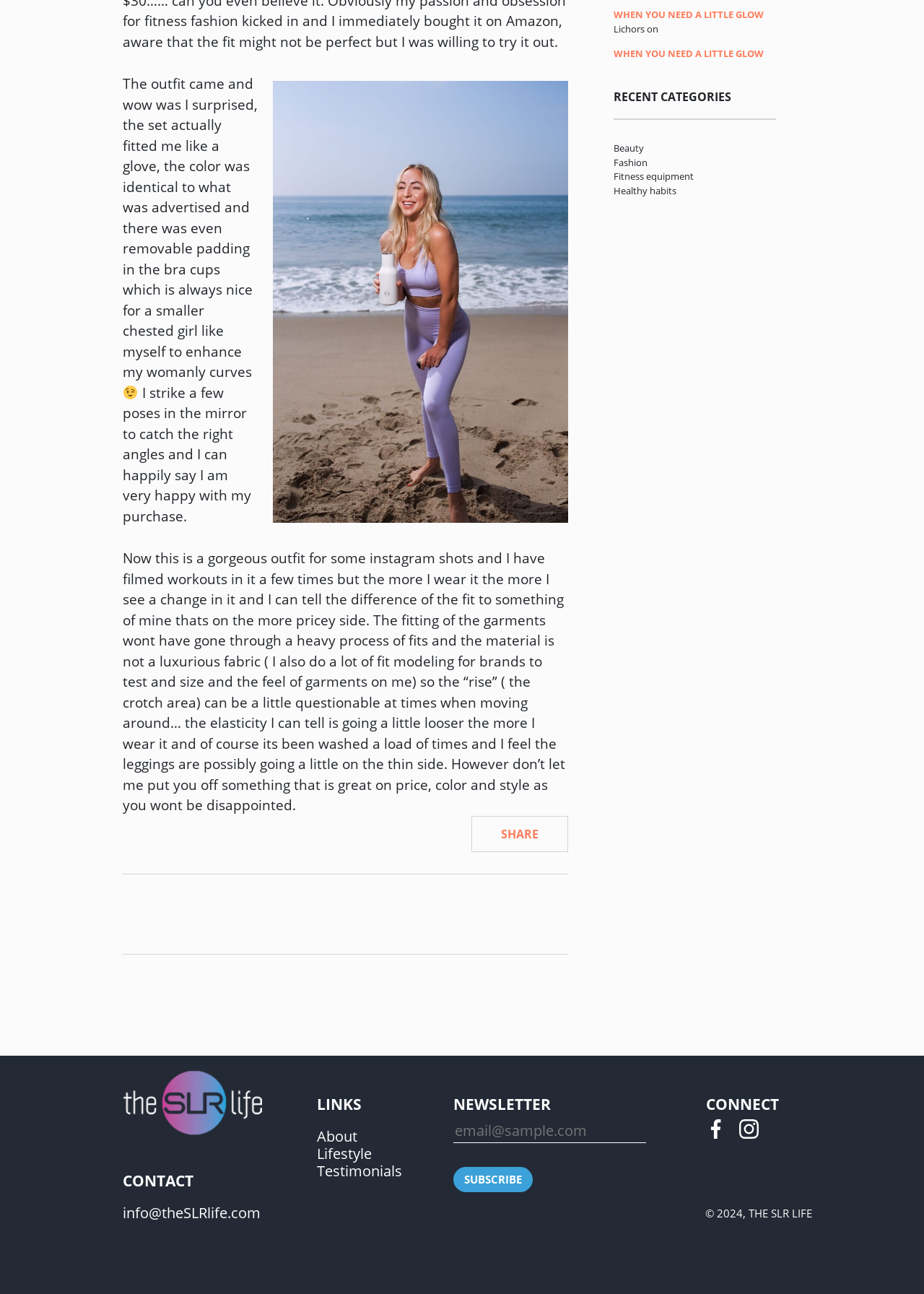What categories are available on the website?
Please craft a detailed and exhaustive response to the question.

The categories are listed under the 'RECENT CATEGORIES' heading, providing a way for users to navigate to different sections of the website related to beauty, fashion, fitness equipment, and healthy habits.